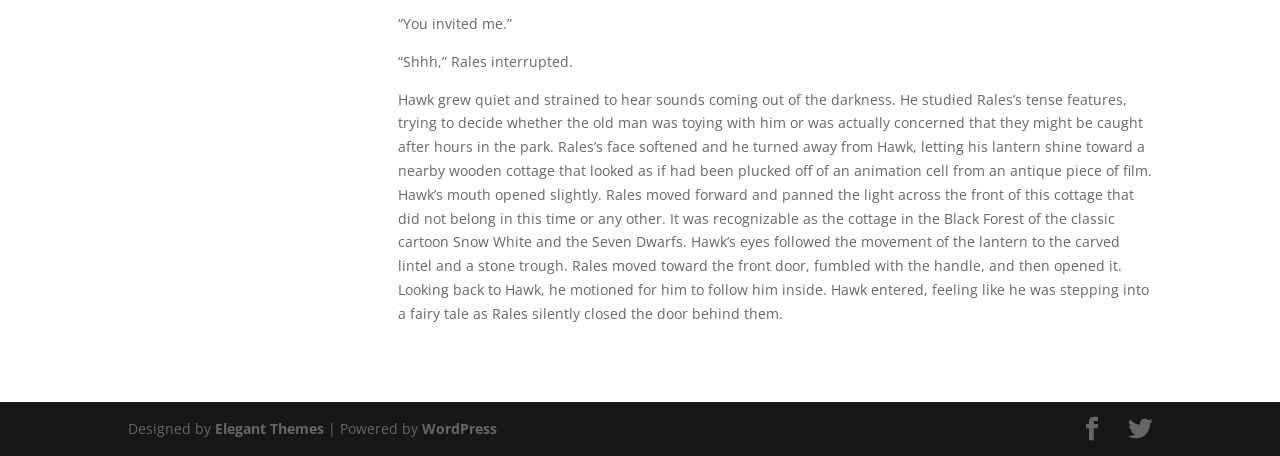What is the name of the classic cartoon mentioned in the text?
Analyze the screenshot and provide a detailed answer to the question.

The text mentions a wooden cottage that looks like it was plucked from an animation cell from an antique piece of film, and specifically mentions the Black Forest of the classic cartoon Snow White and the Seven Dwarfs.